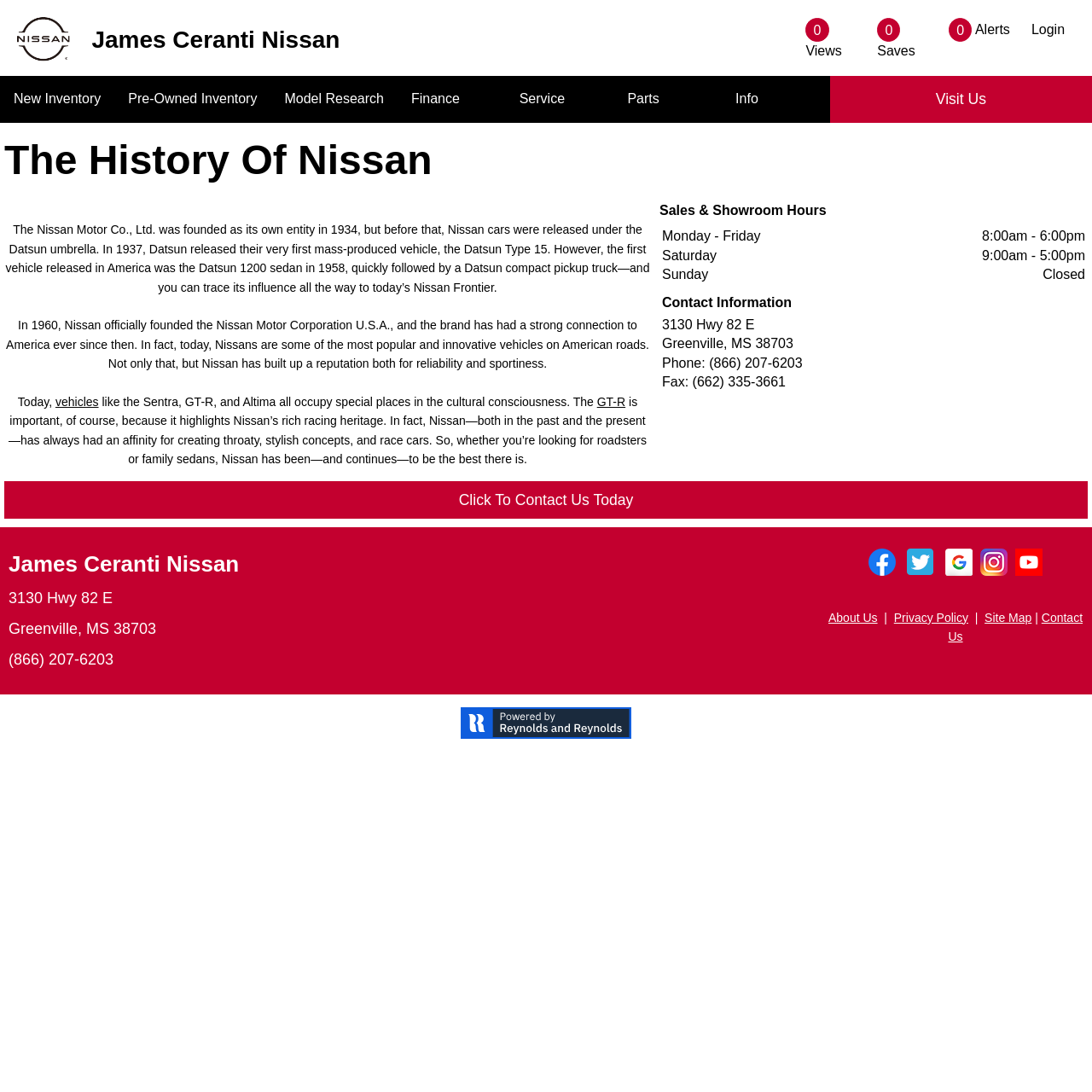Provide a one-word or short-phrase answer to the question:
What is the phone number of James Ceranti Nissan?

(866) 207-6203